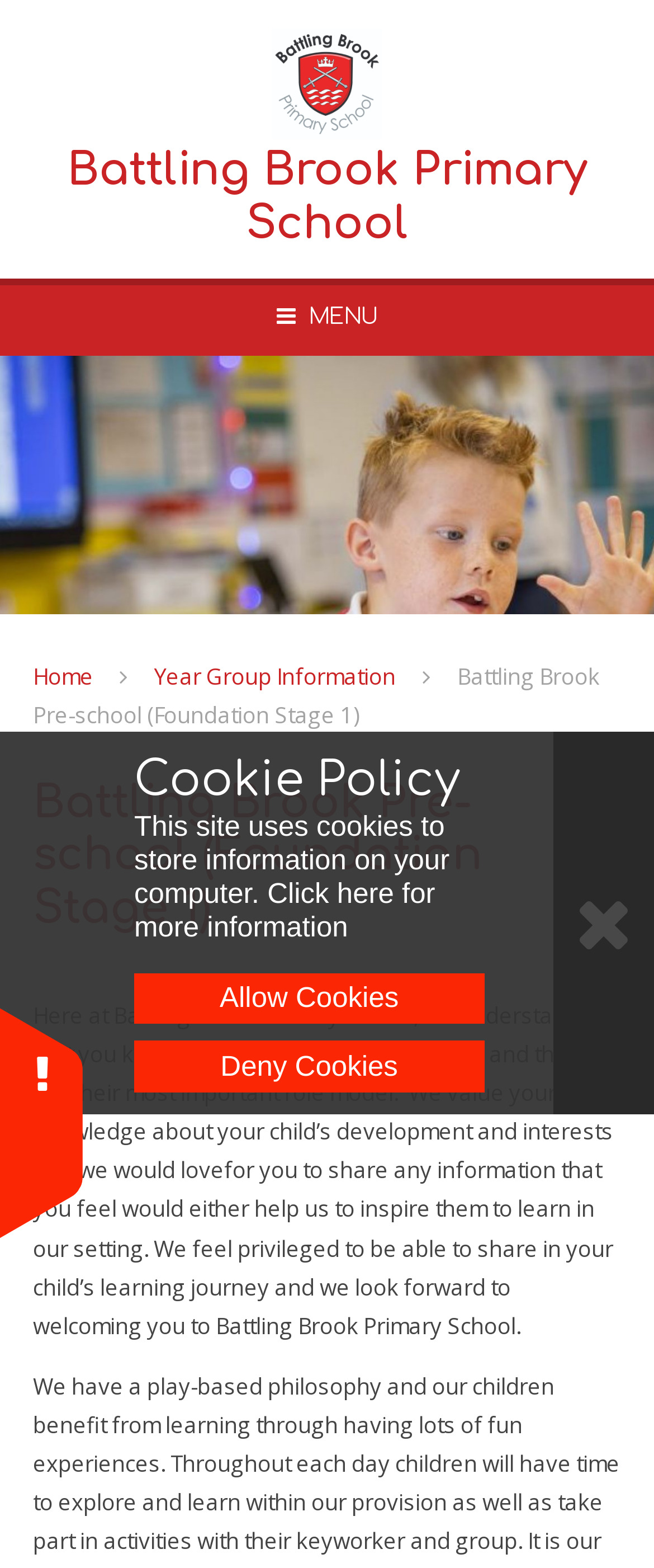Find the bounding box coordinates for the area you need to click to carry out the instruction: "Click the Toggle mobile menu button". The coordinates should be four float numbers between 0 and 1, indicated as [left, top, right, bottom].

[0.0, 0.178, 1.0, 0.227]